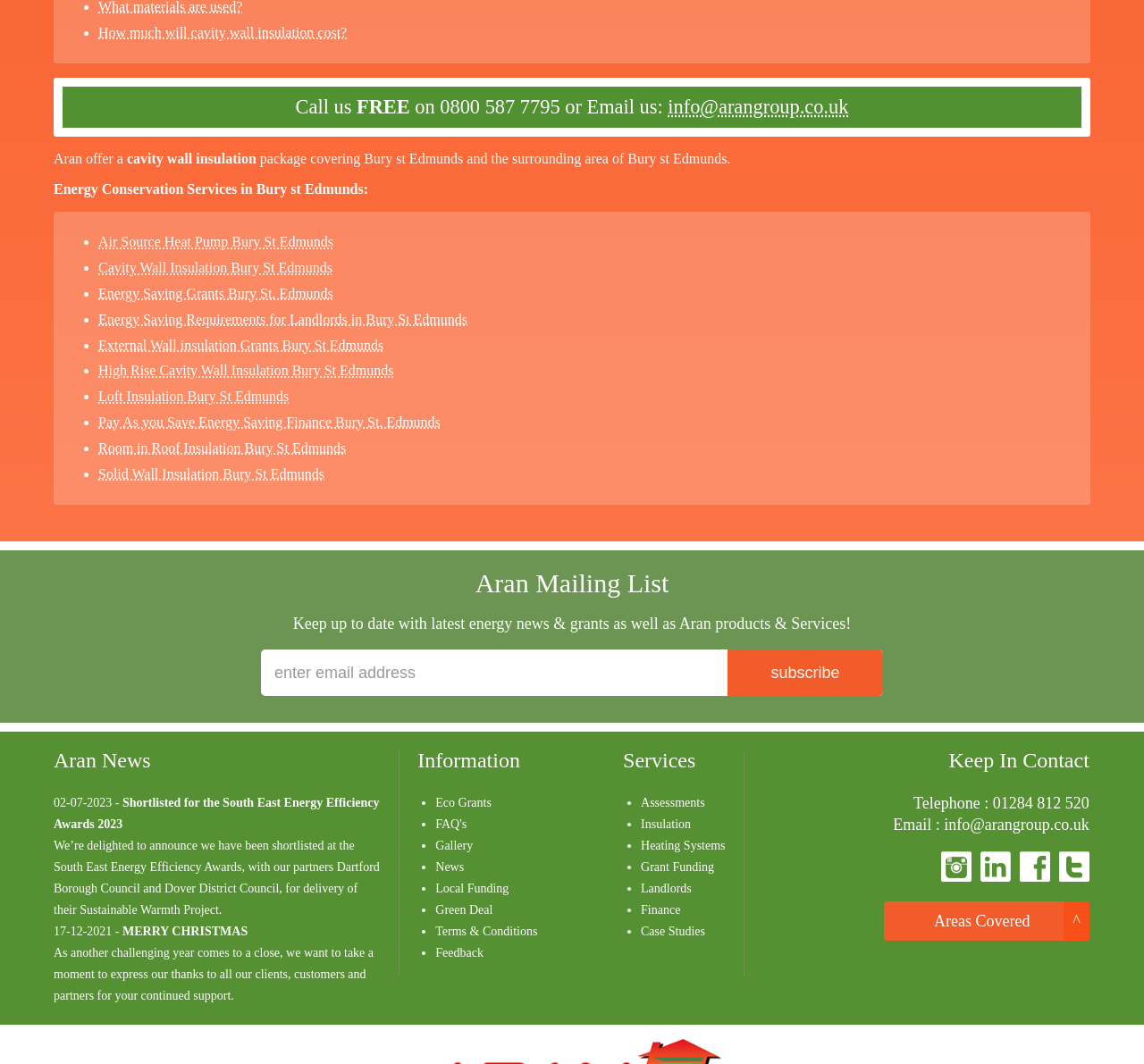Please give a short response to the question using one word or a phrase:
How many energy-related services are listed?

9